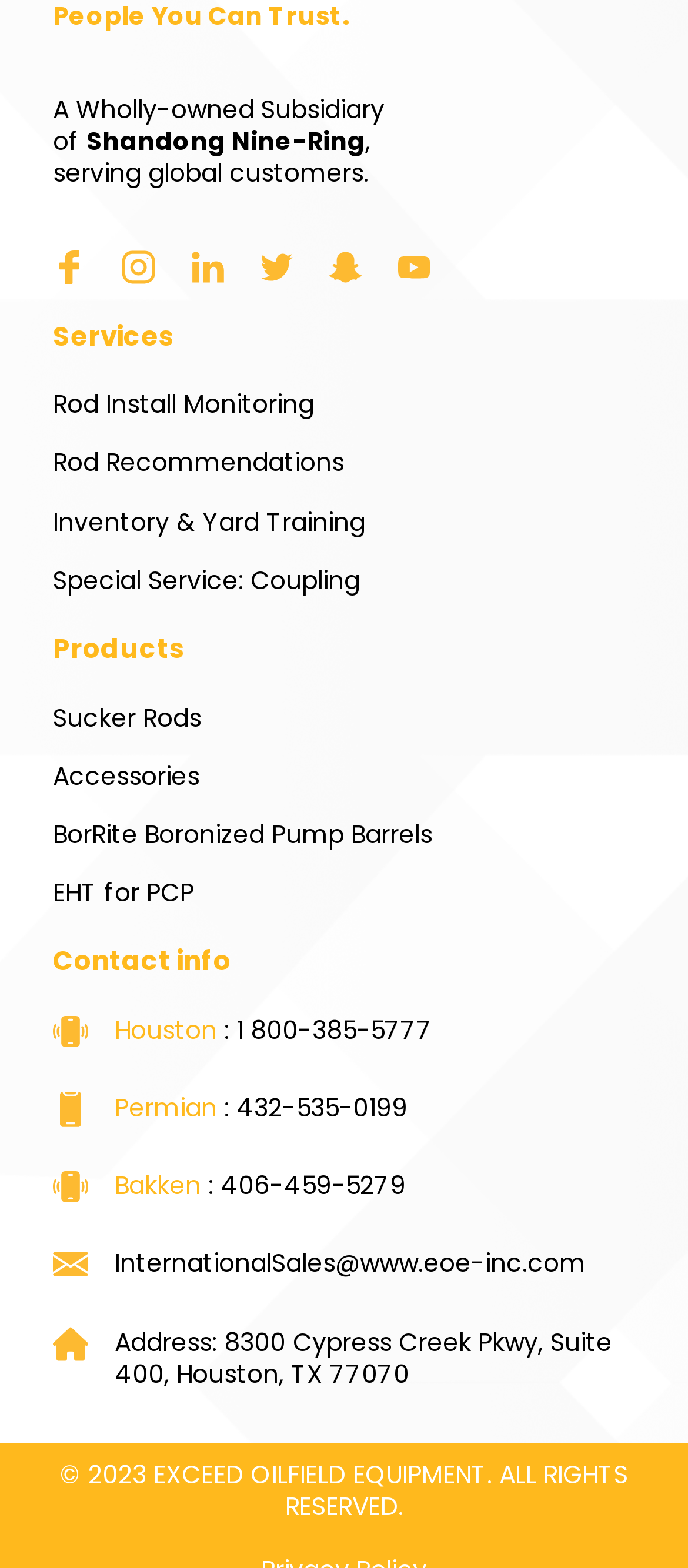Determine the bounding box coordinates of the section I need to click to execute the following instruction: "View Sucker Rods". Provide the coordinates as four float numbers between 0 and 1, i.e., [left, top, right, bottom].

[0.077, 0.447, 0.923, 0.468]